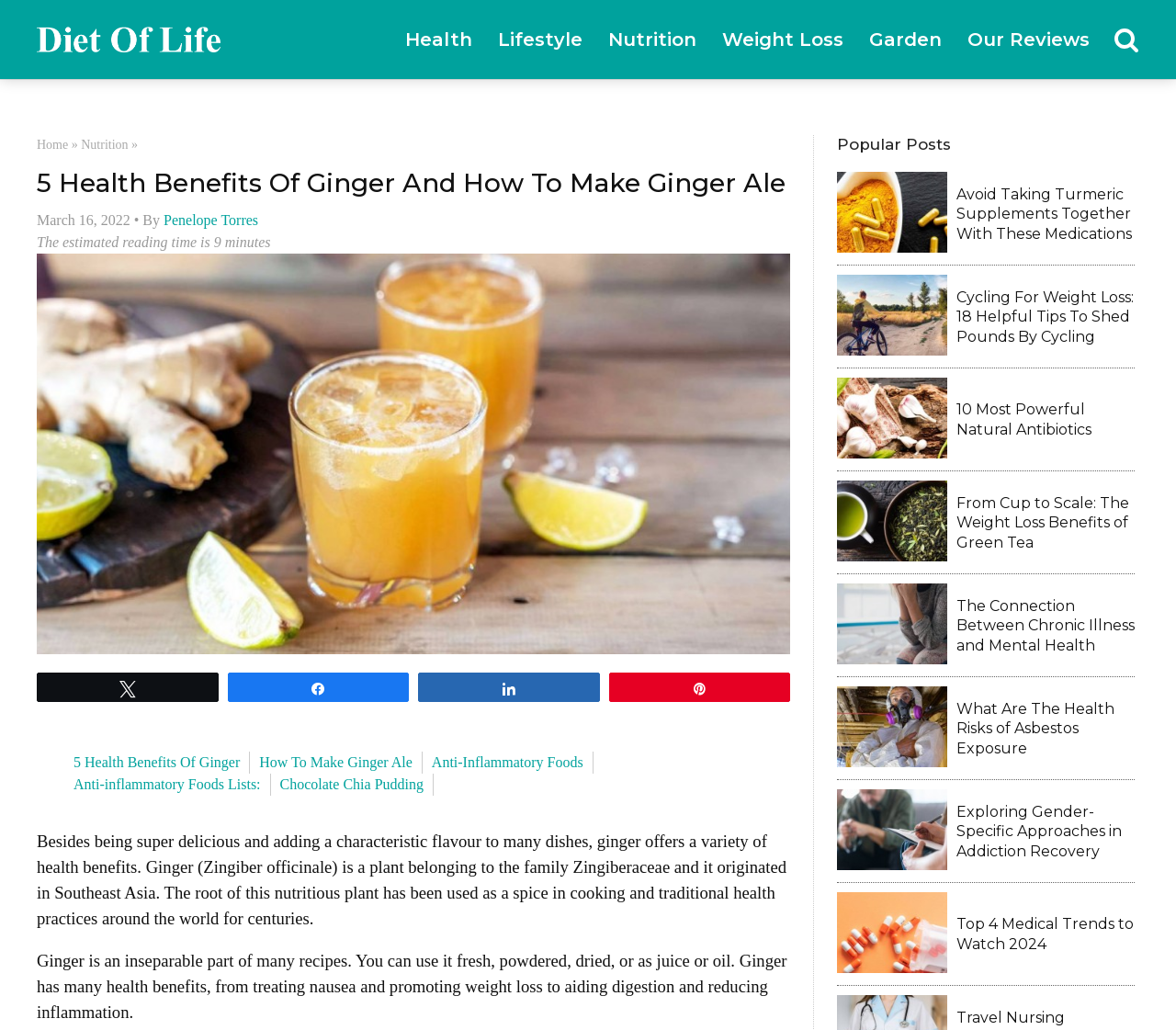What is the main topic of this webpage?
Provide a detailed answer to the question, using the image to inform your response.

The webpage is about the health benefits of ginger, as indicated by the title '5 Health Benefits Of Ginger And How To Make Ginger Ale' and the content of the webpage.